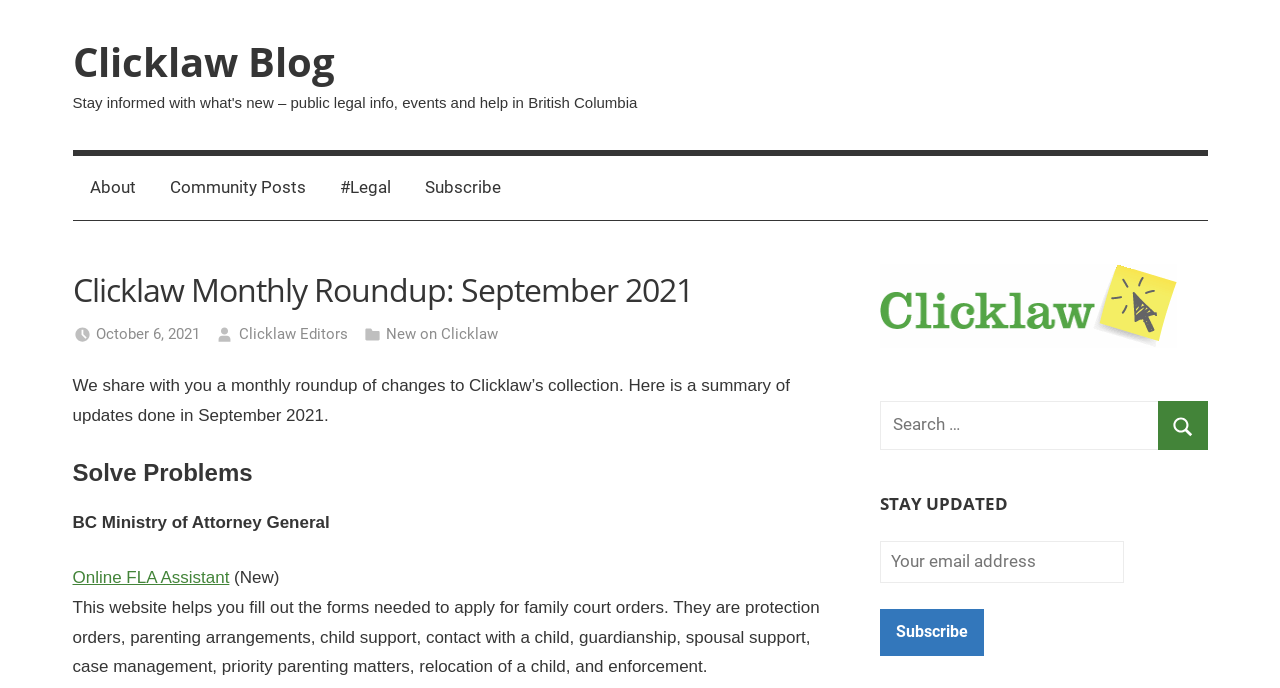Specify the bounding box coordinates for the region that must be clicked to perform the given instruction: "Read the 'Clicklaw Monthly Roundup: September 2021' article".

[0.057, 0.39, 0.654, 0.455]